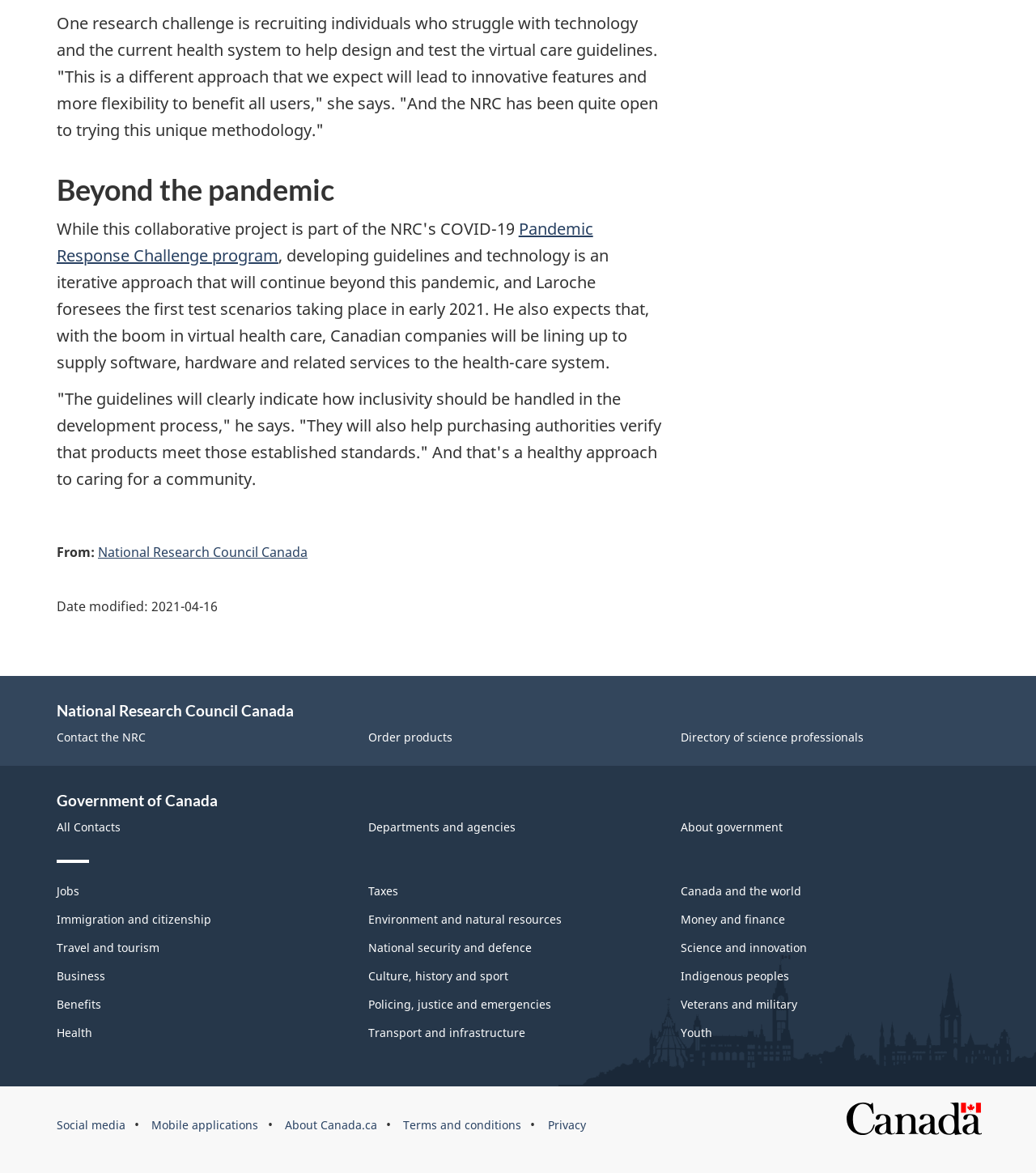Please determine the bounding box coordinates of the element to click on in order to accomplish the following task: "Explore the 'Health' theme". Ensure the coordinates are four float numbers ranging from 0 to 1, i.e., [left, top, right, bottom].

[0.055, 0.874, 0.089, 0.887]